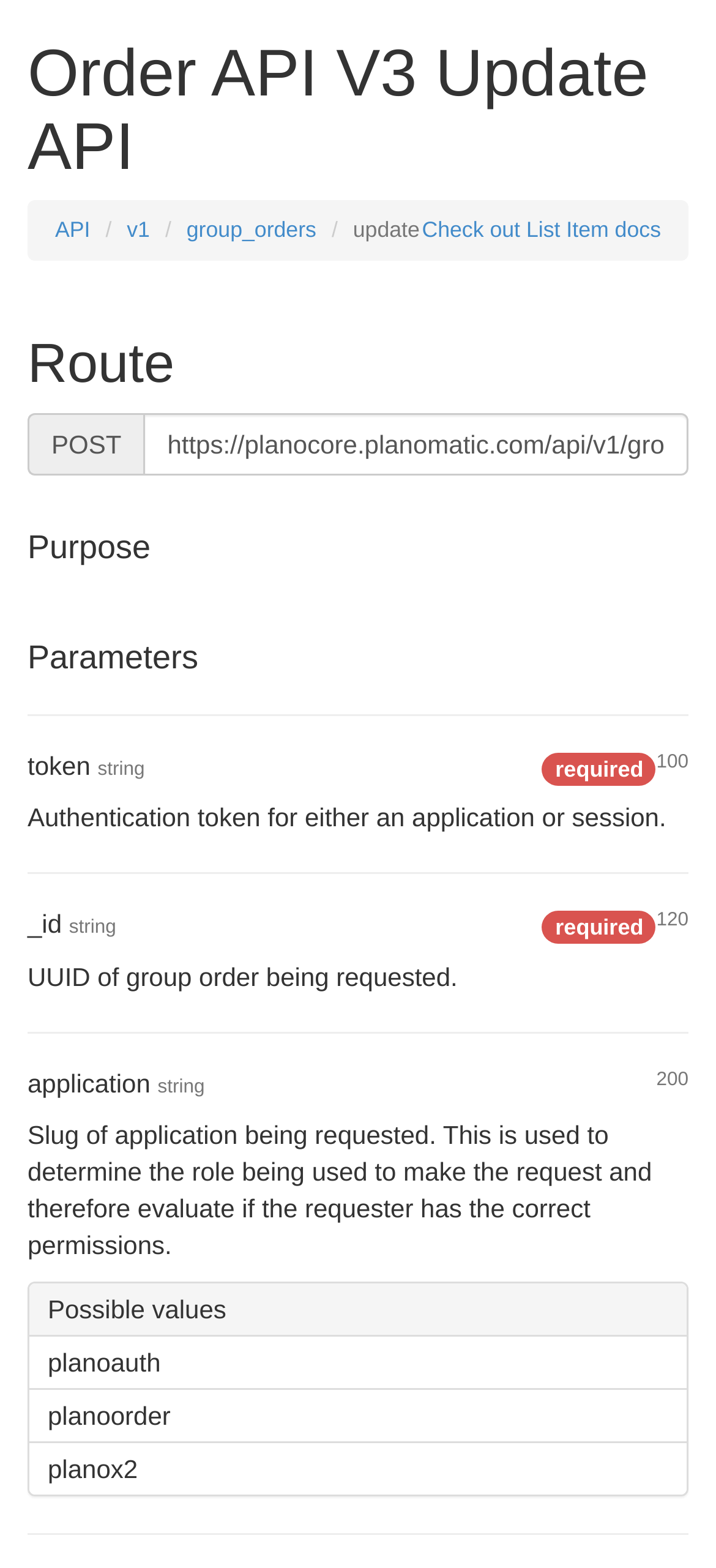What is the method of the API request?
With the help of the image, please provide a detailed response to the question.

Based on the 'Route' section, the method of the API request is POST, as indicated by the 'POST' StaticText element.